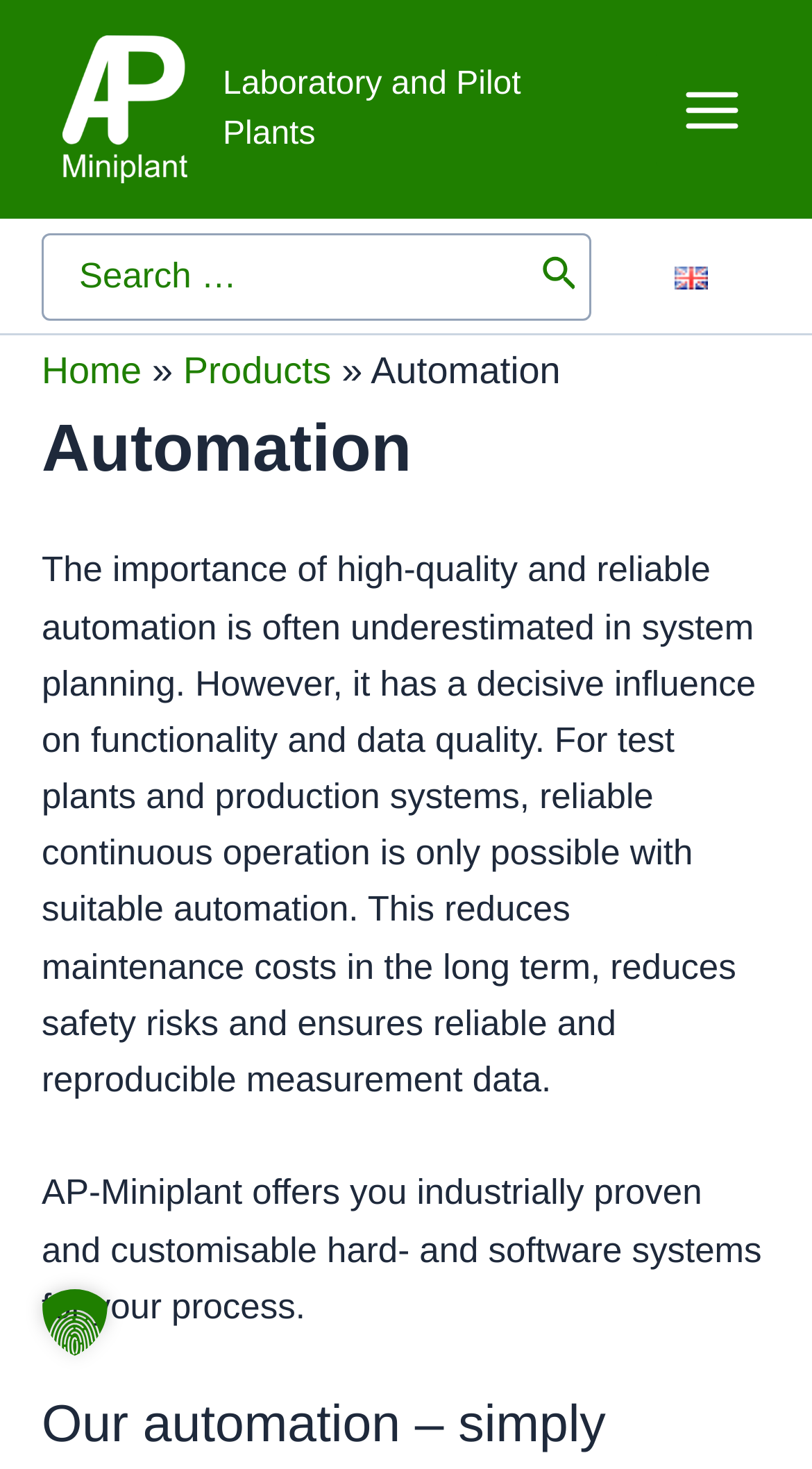Answer the question below in one word or phrase:
How many navigation links are available?

4